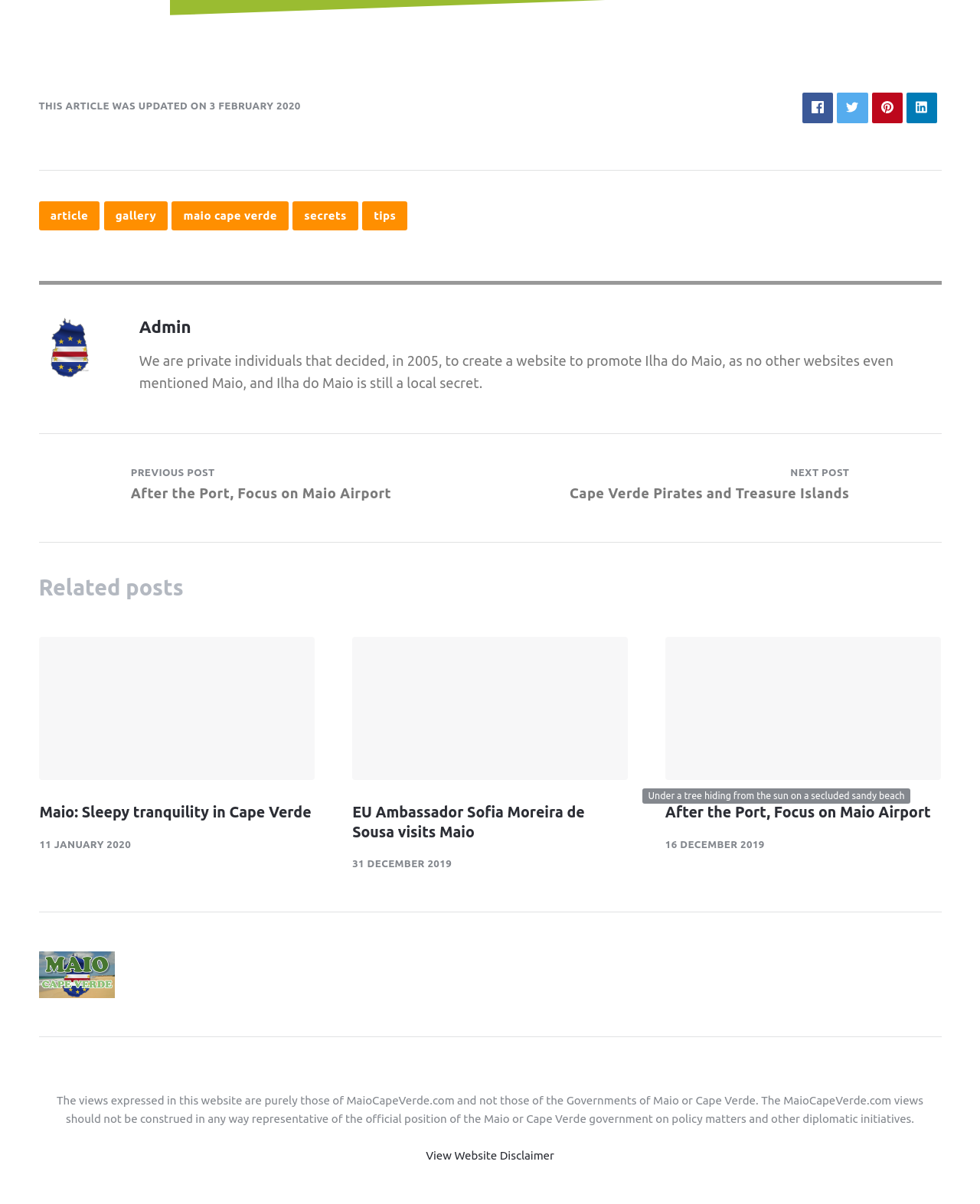What is the date of the article 'After the Port, Focus on Maio Airport'?
Look at the screenshot and respond with a single word or phrase.

16 DECEMBER 2019